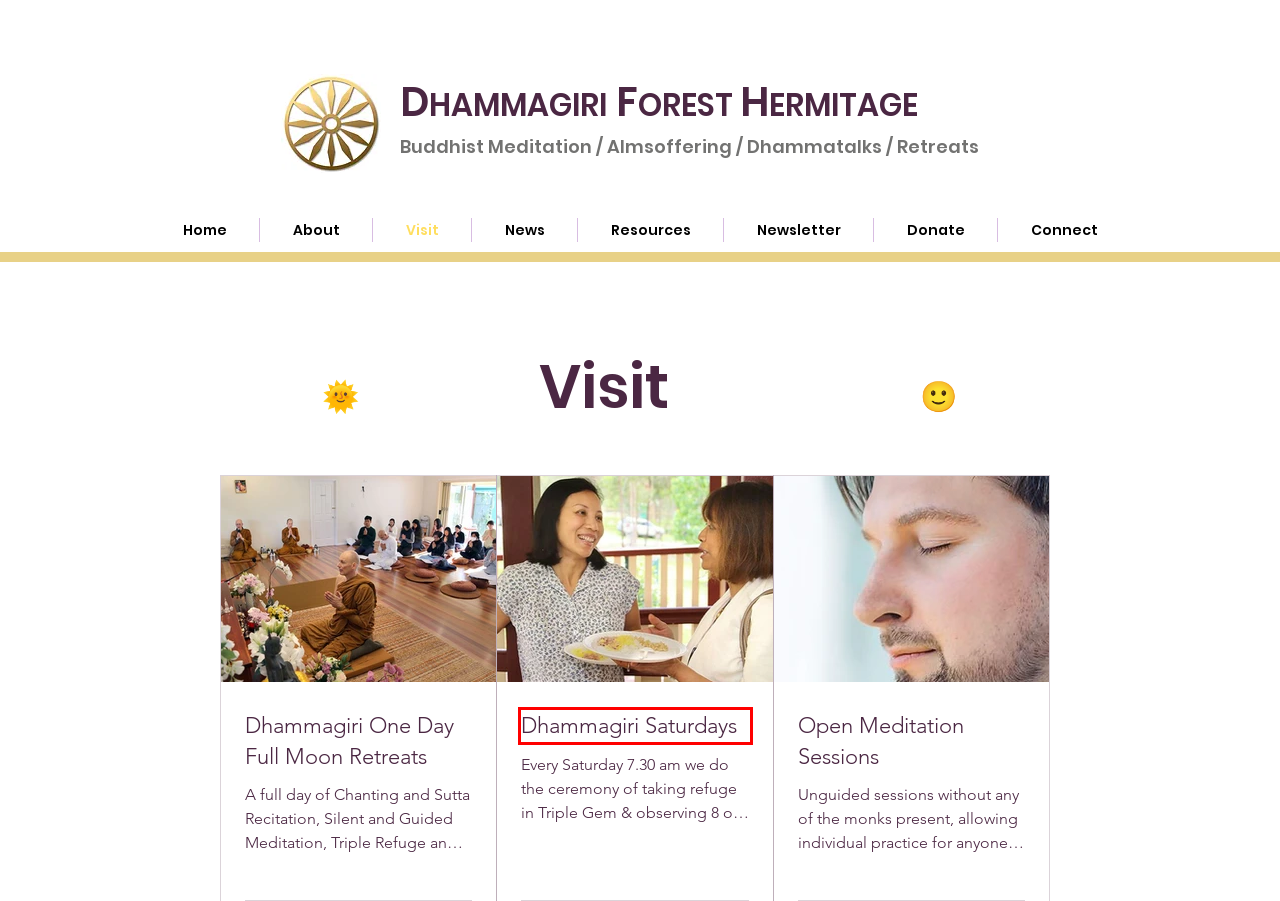You are given a screenshot of a webpage with a red rectangle bounding box around a UI element. Select the webpage description that best matches the new webpage after clicking the element in the bounding box. Here are the candidates:
A. Dhammagiri Saturdays
B. Donate | Dhammagiri
C. Open Meditation Sessions
D. Dhammagiri | Buddhist Monastery | Brisbane | 10 Ben Varden Avenue, Kholo, QLD, Australia
E. Dhammagiri One Day Full Moon Retreats
F. Connect | Dhammagiri Forest Hermitage
G. Newsletter | Dhammagiri
H. About | Dhammagiri

A